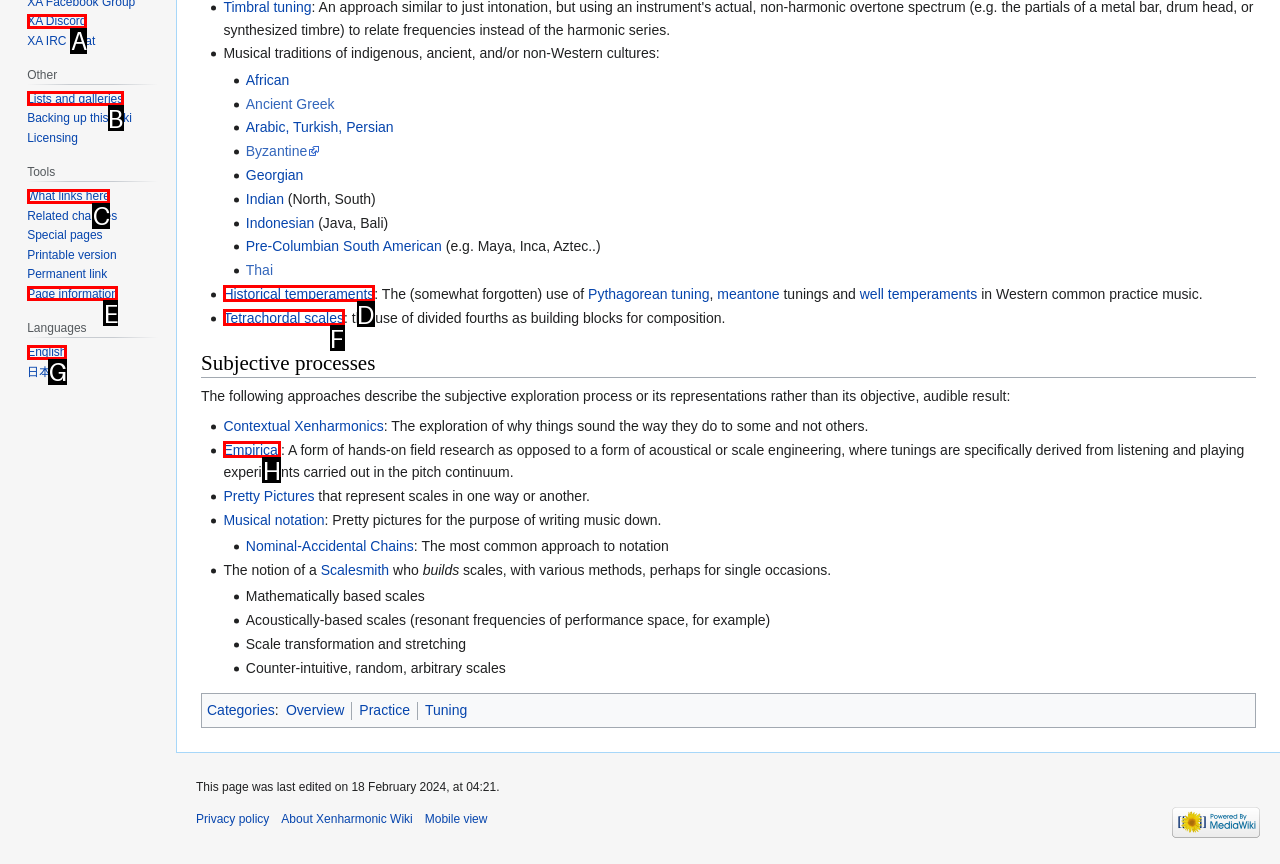Select the option that fits this description: Empirical
Answer with the corresponding letter directly.

H